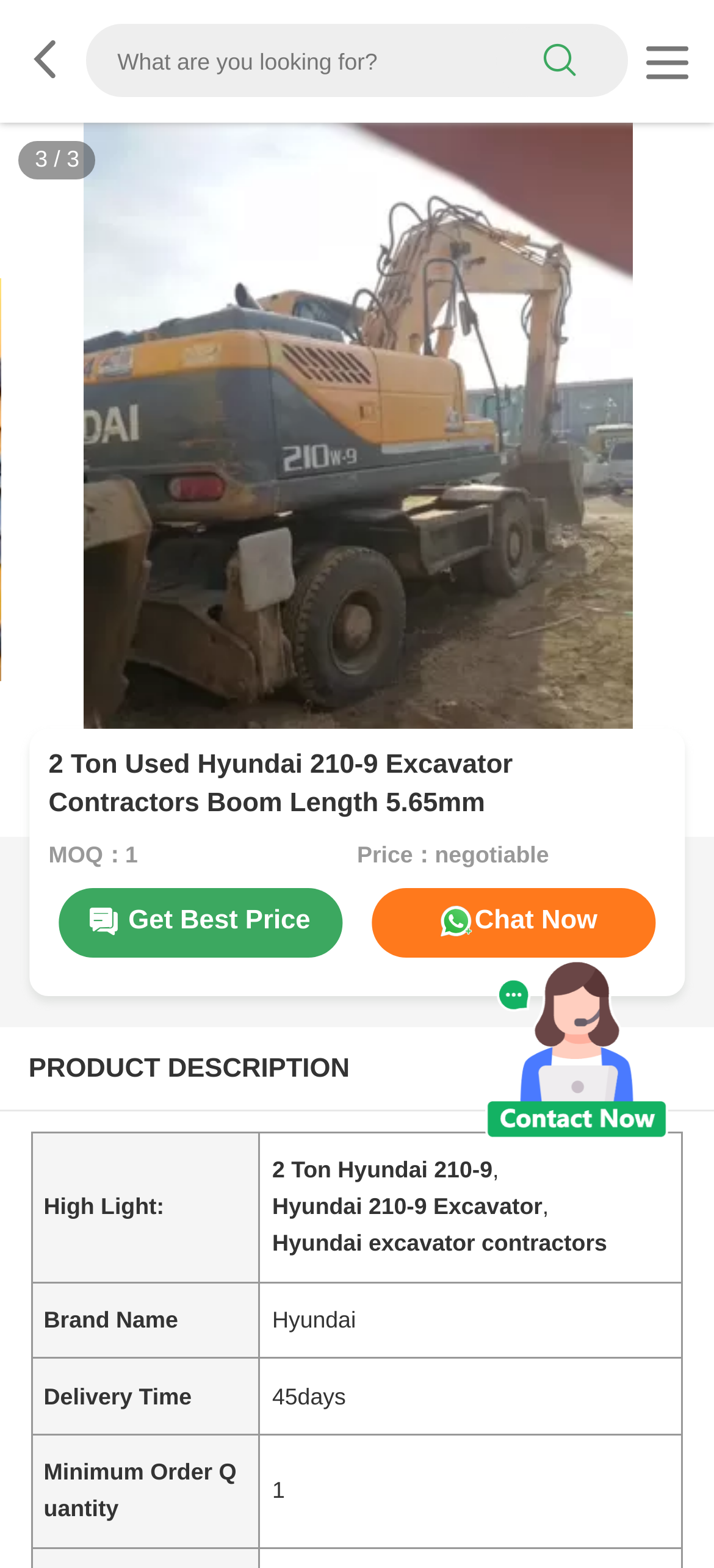Respond to the question with just a single word or phrase: 
What is the price of the excavator?

negotiable